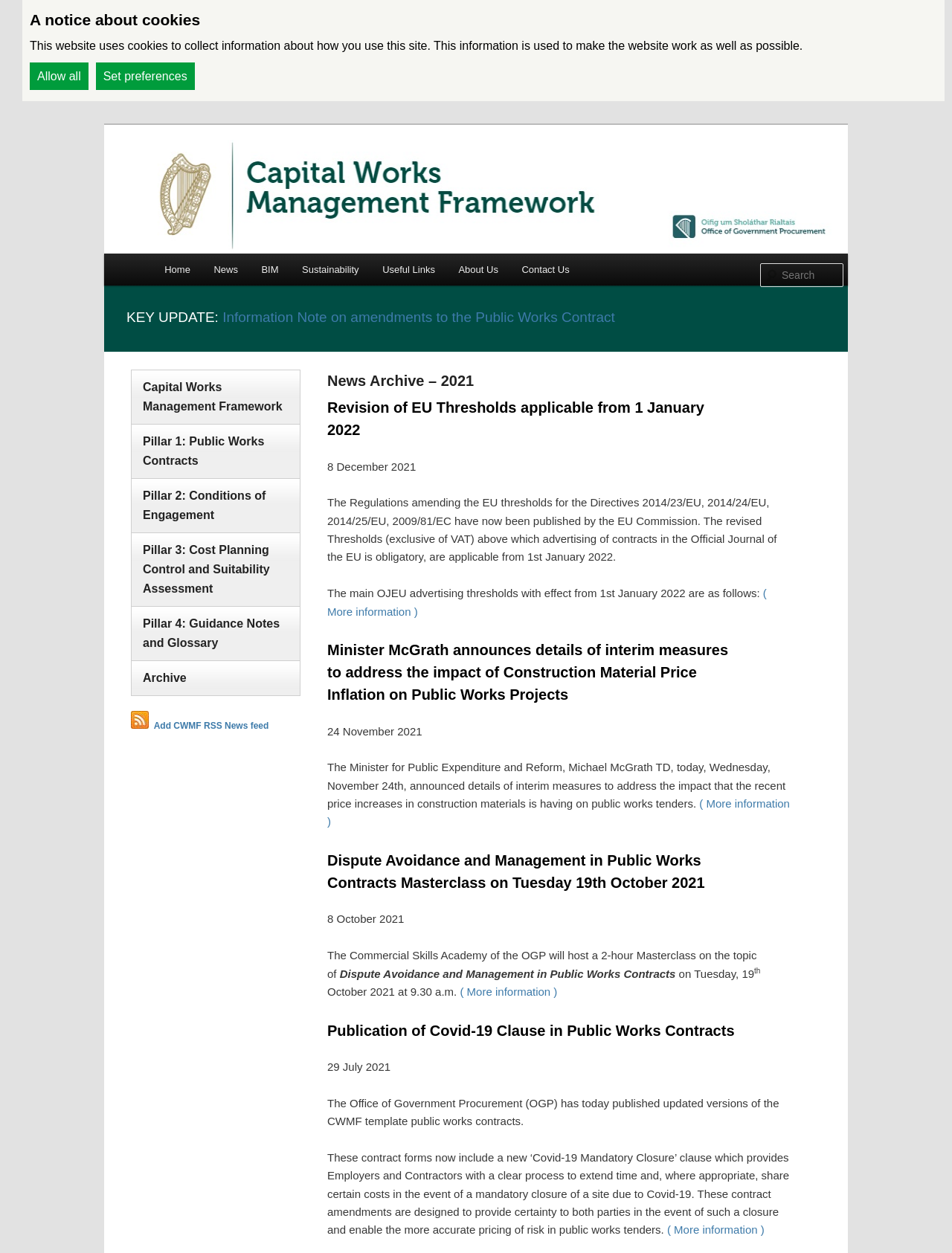Please determine the bounding box coordinates of the element's region to click in order to carry out the following instruction: "Read more about Information Note on amendments to the Public Works Contract". The coordinates should be four float numbers between 0 and 1, i.e., [left, top, right, bottom].

[0.234, 0.247, 0.646, 0.259]